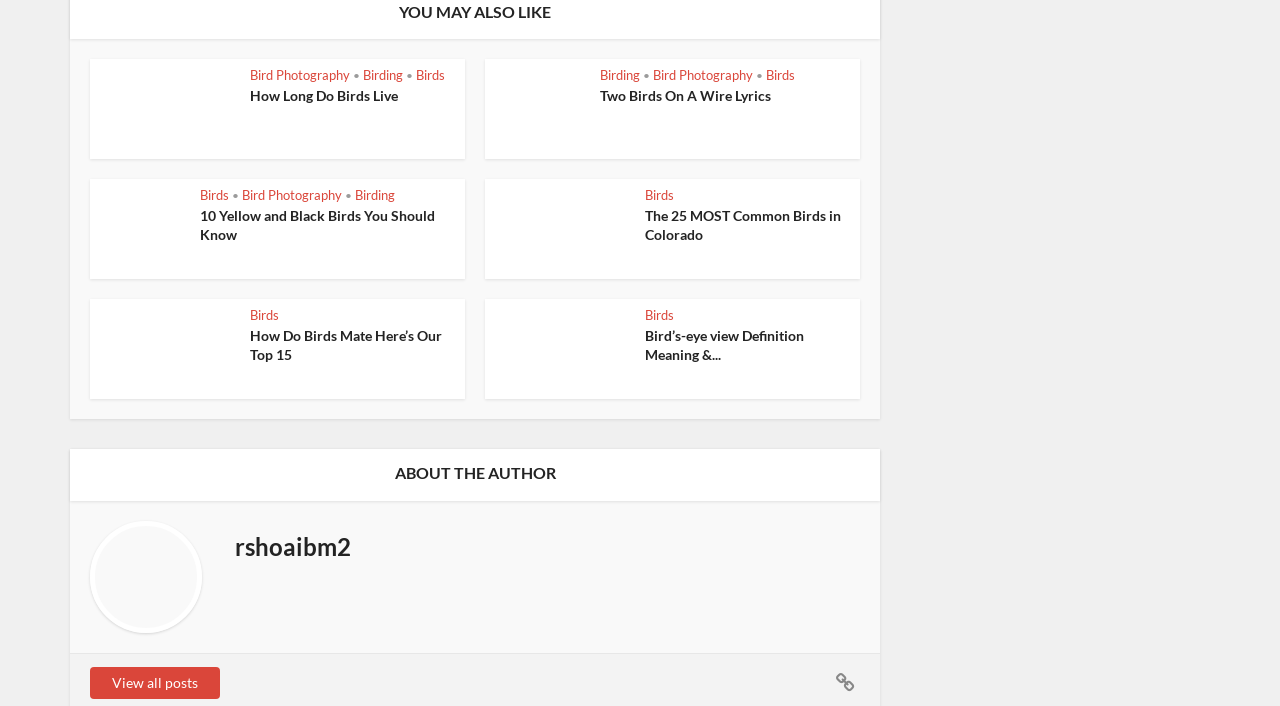Identify the bounding box coordinates of the specific part of the webpage to click to complete this instruction: "Check 'Bird’s-eye view Definition Meaning & Examples'".

[0.504, 0.464, 0.628, 0.515]